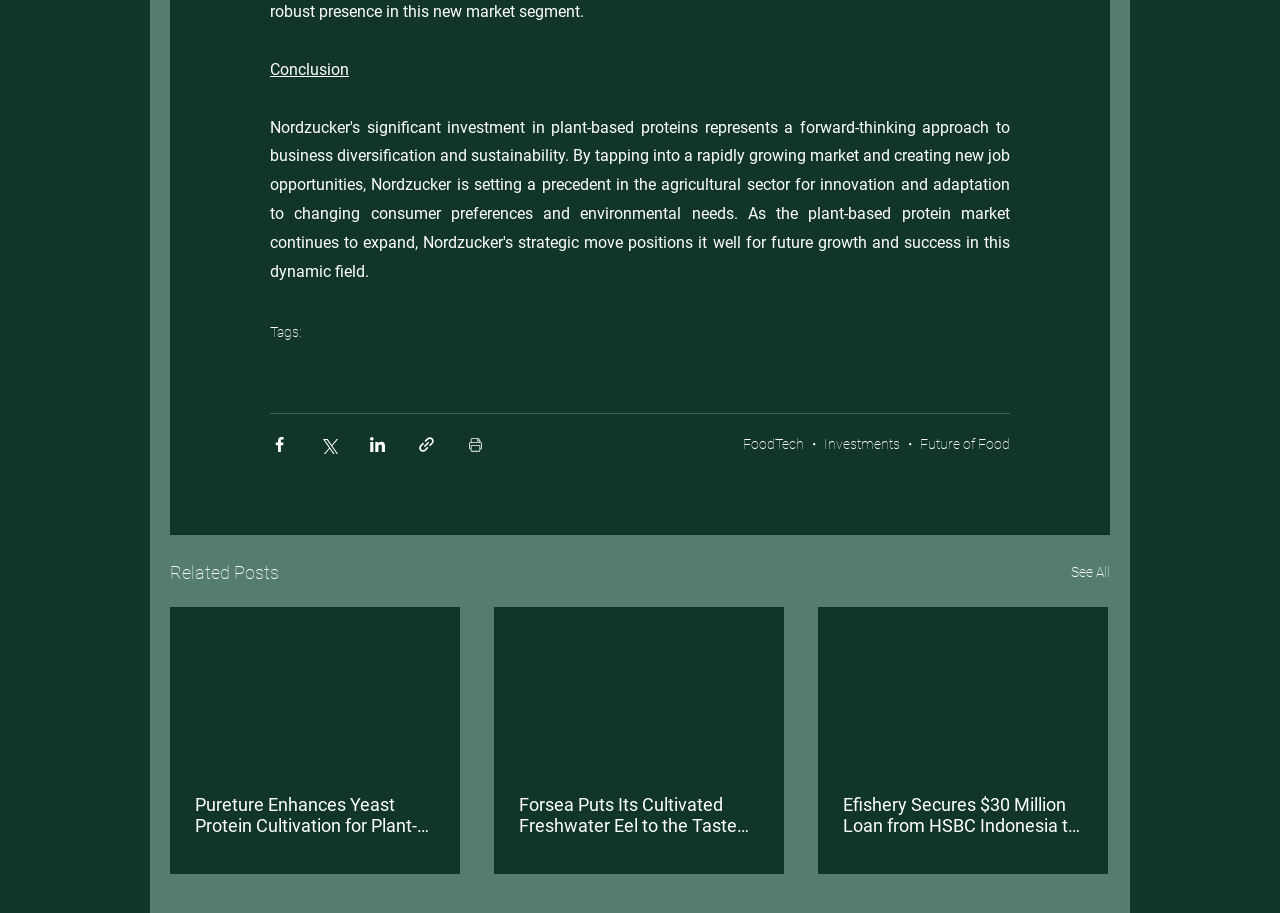Can you pinpoint the bounding box coordinates for the clickable element required for this instruction: "Click on the 'FoodTech' tag"? The coordinates should be four float numbers between 0 and 1, i.e., [left, top, right, bottom].

[0.211, 0.399, 0.259, 0.418]